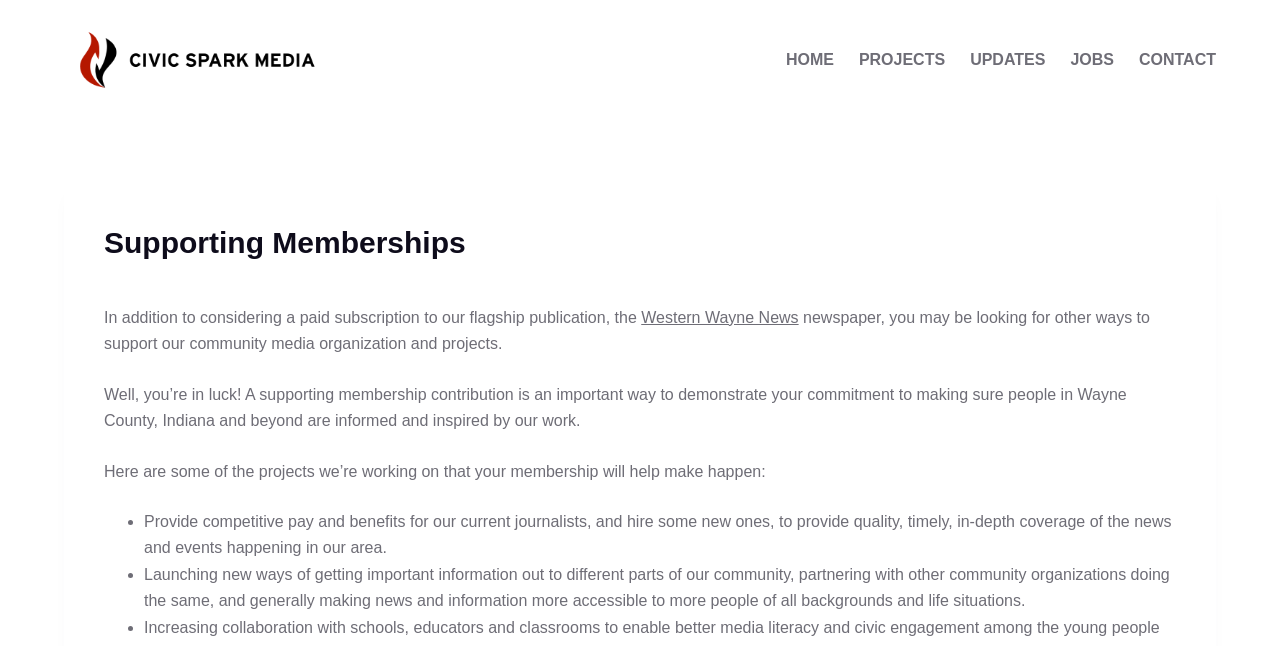Pinpoint the bounding box coordinates of the area that must be clicked to complete this instruction: "Read more about the 'Western Wayne News' newspaper".

[0.501, 0.478, 0.624, 0.505]